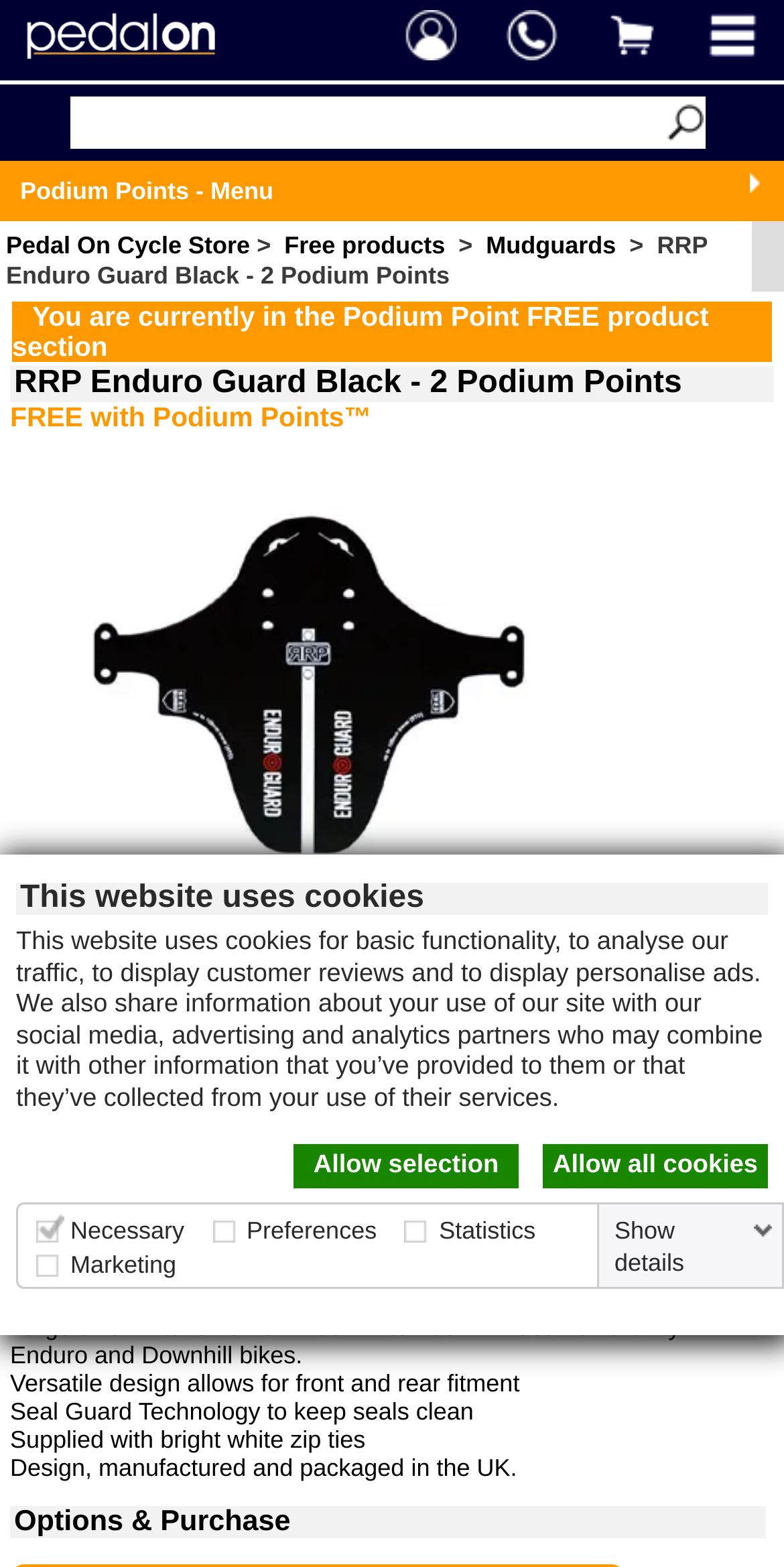Please identify the bounding box coordinates of the area I need to click to accomplish the following instruction: "View details of RRP Enduro Guard Black - 2 Podium Points".

[0.013, 0.548, 0.782, 0.57]